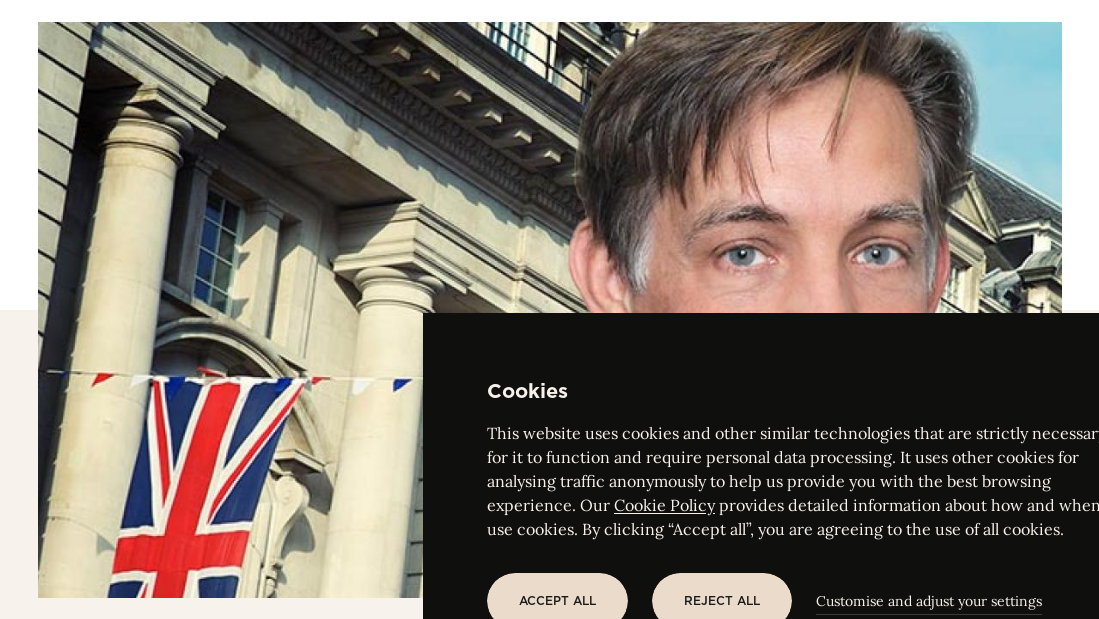Explain the image in a detailed and descriptive way.

The image features a close-up view of a person with short, tousled hair and striking blue eyes, set against a backdrop of elegant architecture that suggests a formal or historic setting. Prominently displayed to the left is a Union Jack flag, symbolizing a connection to the UK. The composition captures a defined moment that likely relates to a theme of unity or collaboration, as indicated by its association with the title "Building bridges with the UK." The image is portioned within a web interface that includes a cookie consent banner, further emphasizing its digital context. This backdrop provides a sense of ongoing dialogue and connection between the event and its audience.